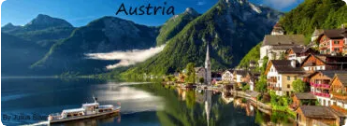Offer an in-depth caption of the image, mentioning all notable aspects.

This captivating image showcases a stunning view of Austria, blending picturesque mountains with charming lakeside architecture. The foreground features a serene lake, reflecting the vibrant greenery of the surrounding hills, creating a tranquil atmosphere. The quaint buildings along the shore, with their colorful facades, hint at the rich cultural heritage of the region. In the background, majestic mountains rise dramatically against a clear blue sky, partially shrouded in soft mist, adding to the enchanting scenery. Above this idyllic landscape, the title "Austria" is elegantly displayed, inviting viewers to explore the beauty and charm that this European country has to offer.